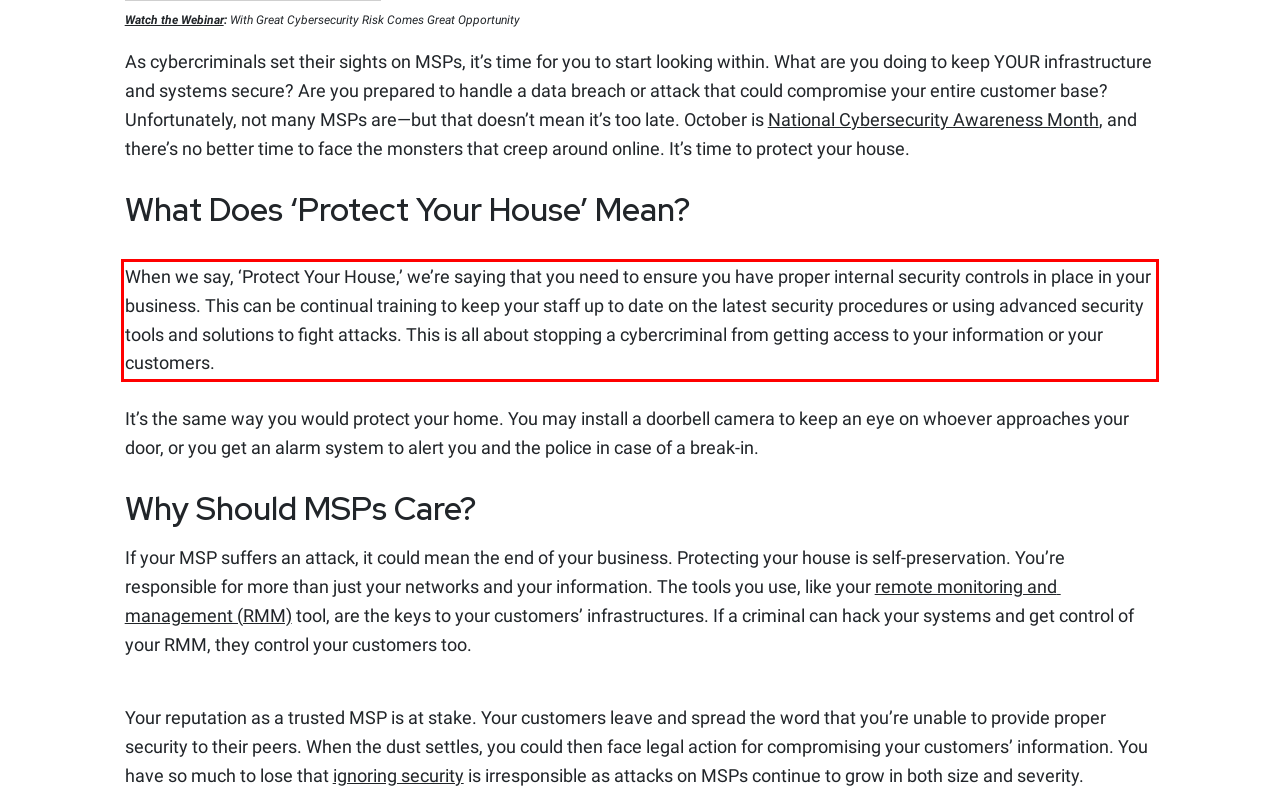With the given screenshot of a webpage, locate the red rectangle bounding box and extract the text content using OCR.

When we say, ‘Protect Your House,’ we’re saying that you need to ensure you have proper internal security controls in place in your business. This can be continual training to keep your staff up to date on the latest security procedures or using advanced security tools and solutions to fight attacks. This is all about stopping a cybercriminal from getting access to your information or your customers.